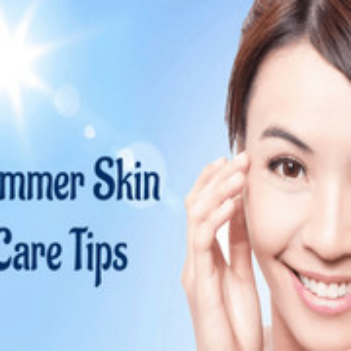Please reply to the following question with a single word or a short phrase:
What is the main theme of the image?

Summer skin care